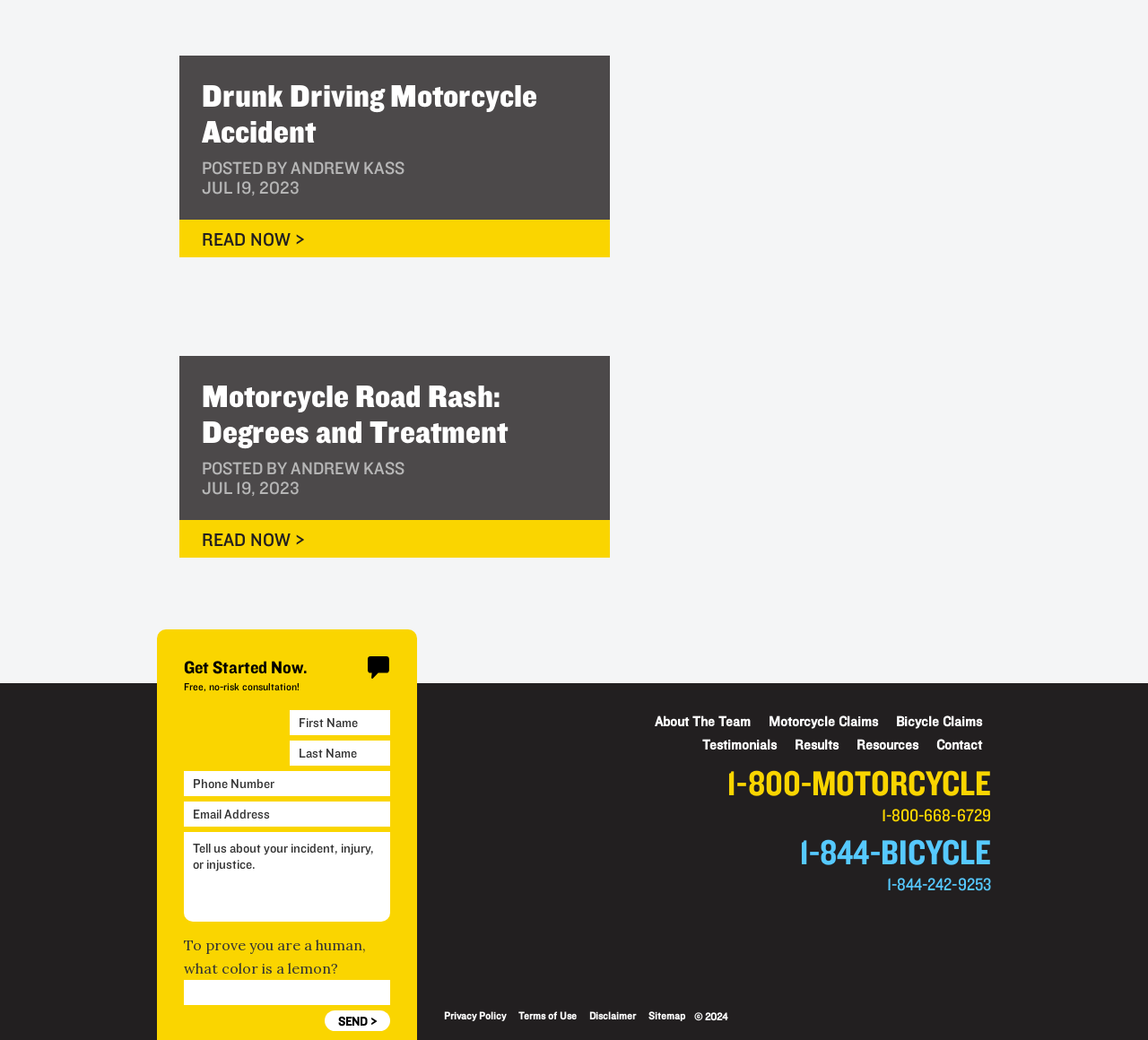Specify the bounding box coordinates of the area that needs to be clicked to achieve the following instruction: "Fill in the contact form".

[0.16, 0.683, 0.34, 0.992]